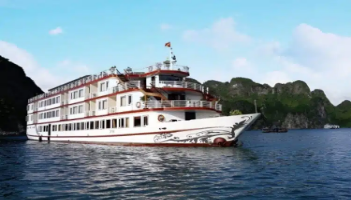Elaborate on the contents of the image in great detail.

Experience the elegance of the Crown Legend Cruise as it gracefully glides through the stunning waters of Halong Bay. This magnificent vessel, adorned with traditional Asian design, offers luxury and comfort amidst breathtaking natural beauty. In the background, the dramatic limestone karsts rise majestically, creating a picturesque backdrop for an unforgettable journey. The cruise promises an adventure filled with scenic views, relaxation, and exploration of the iconic Halong Bay destinations. Ideal for travelers seeking both tranquility and adventure, the Crown Legend Cruise is a top choice for sailing through this UNESCO World Heritage Site.